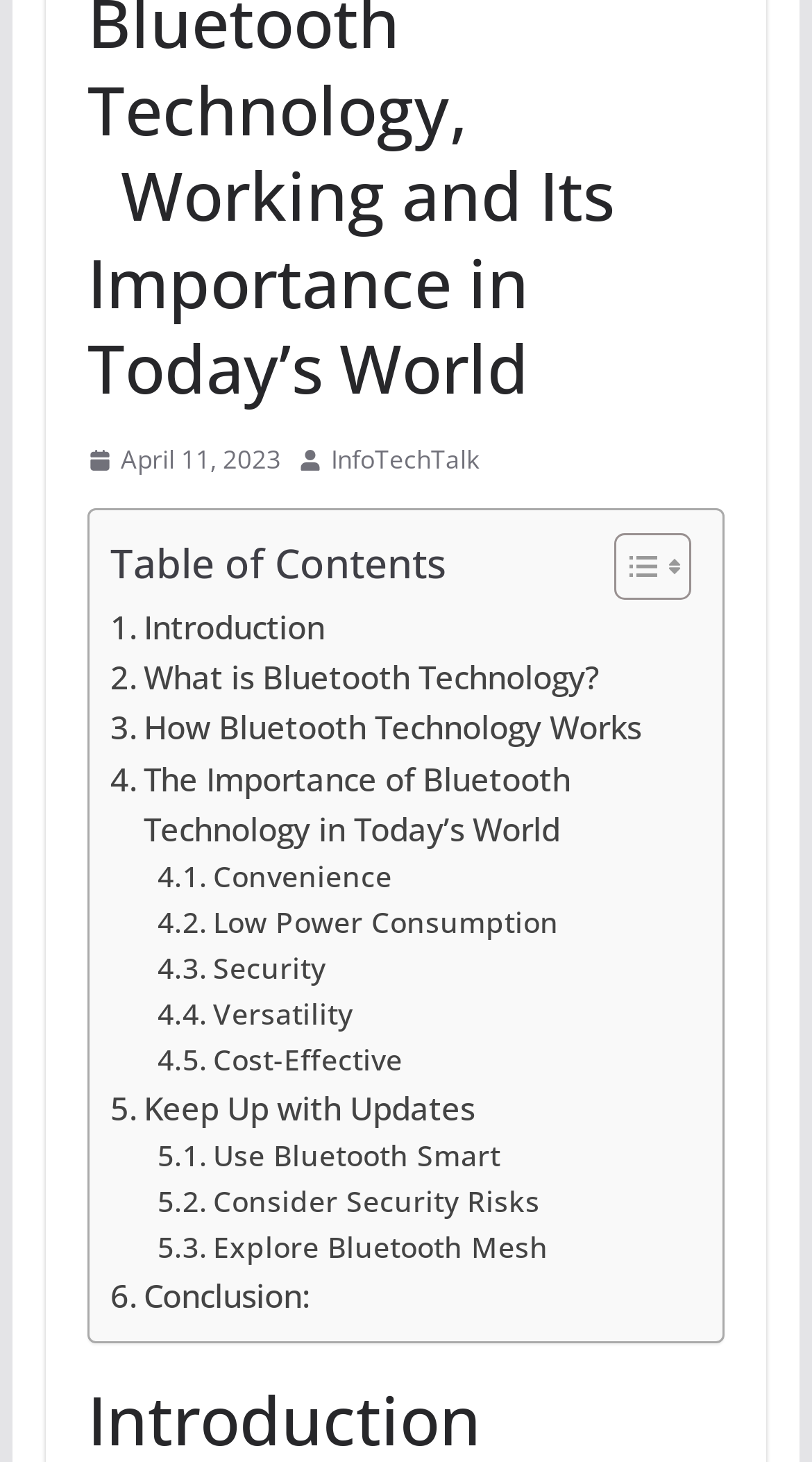Bounding box coordinates are specified in the format (top-left x, top-left y, bottom-right x, bottom-right y). All values are floating point numbers bounded between 0 and 1. Please provide the bounding box coordinate of the region this sentence describes: April 11, 2023April 11, 2023

[0.107, 0.299, 0.346, 0.33]